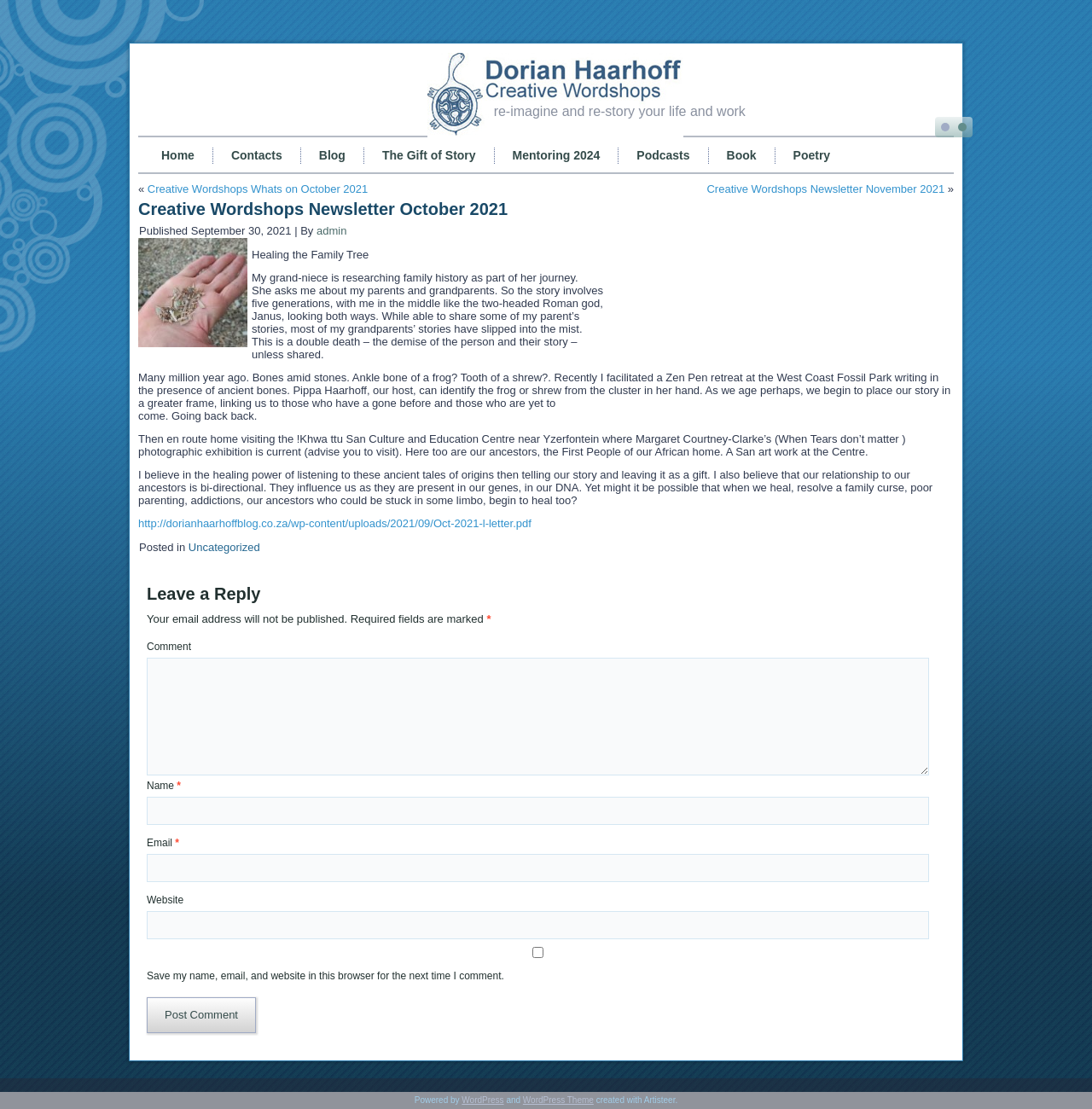How many textboxes are in the comment form?
Based on the visual content, answer with a single word or a brief phrase.

4